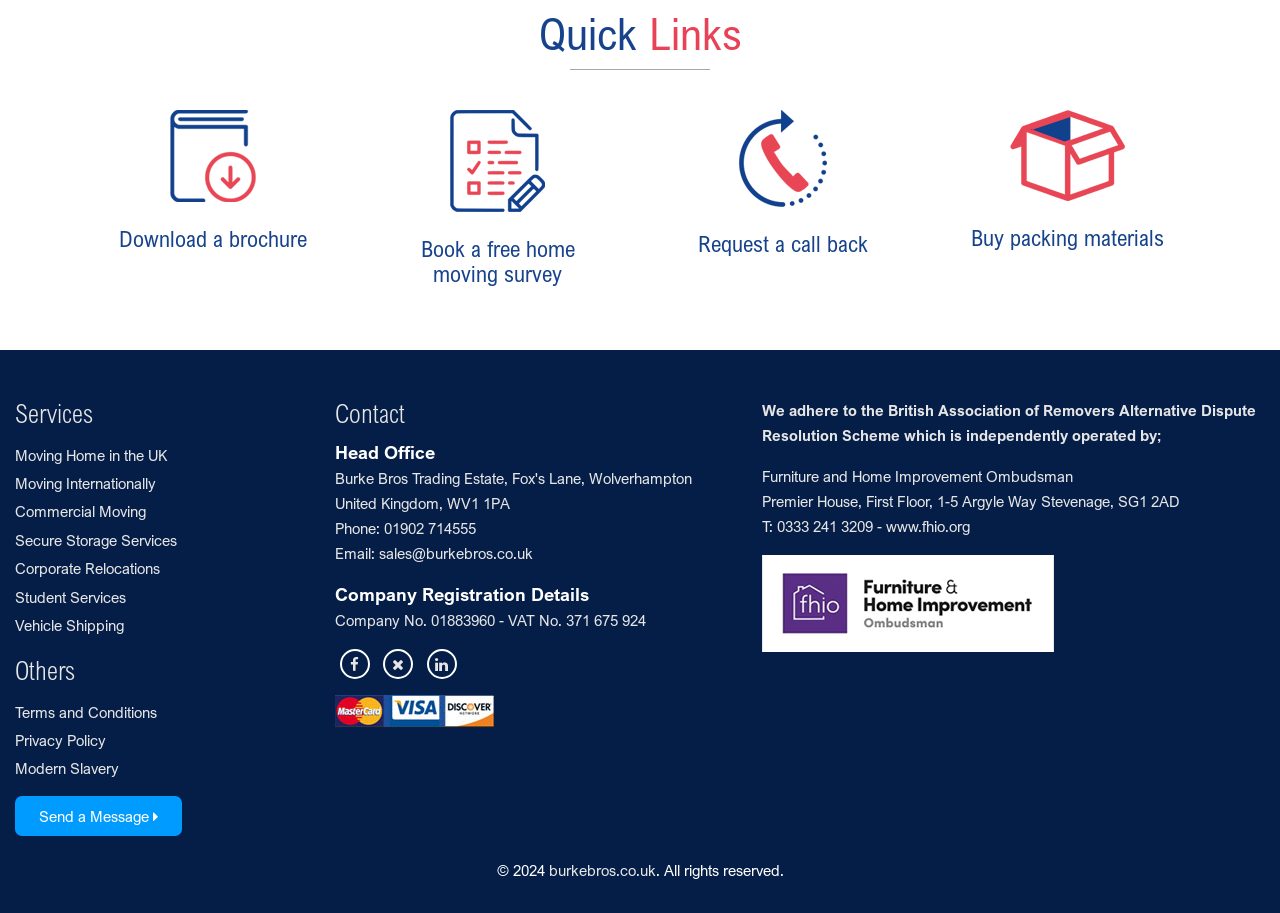Identify the bounding box for the UI element that is described as follows: "Commercial Moving".

[0.012, 0.55, 0.114, 0.57]